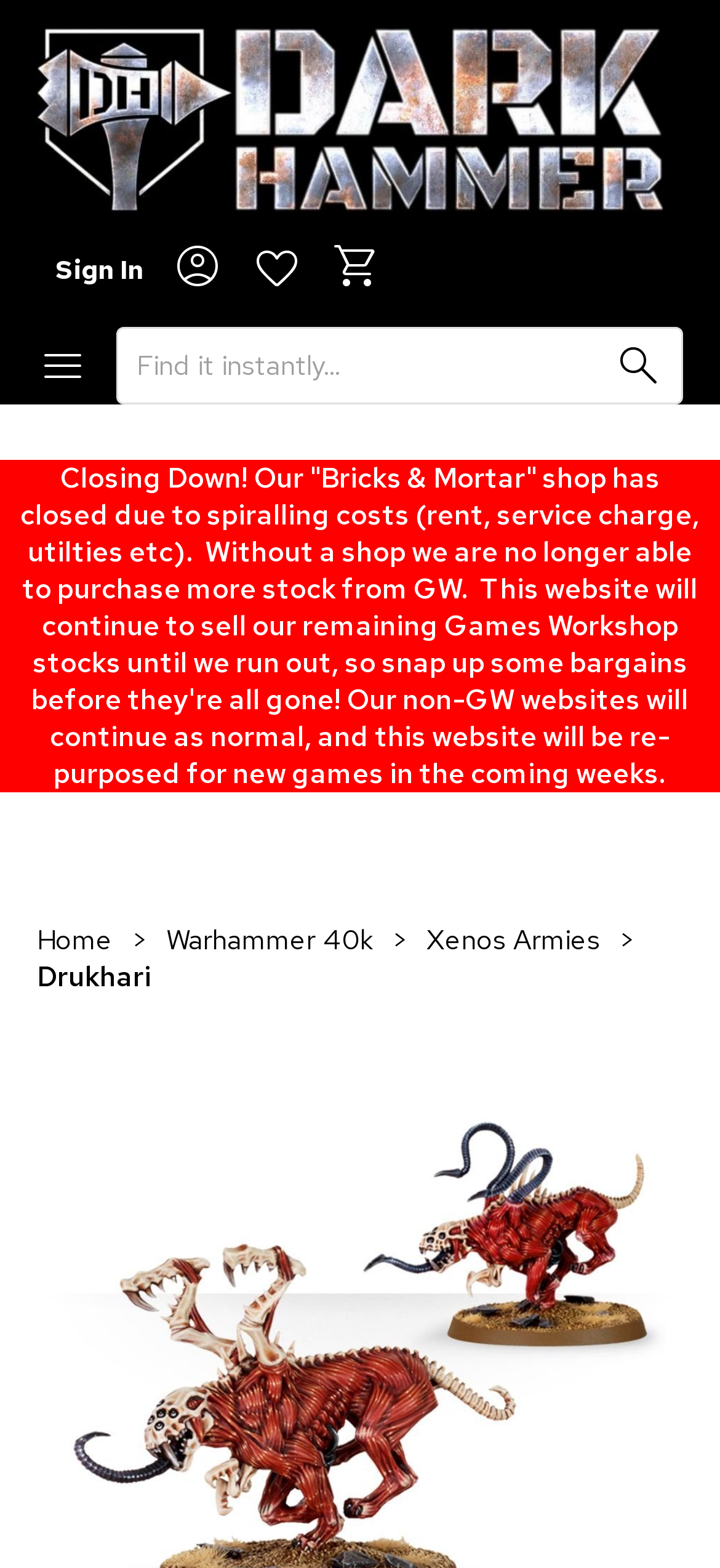Please determine the bounding box coordinates of the element's region to click for the following instruction: "Search for products".

[0.162, 0.208, 0.949, 0.258]